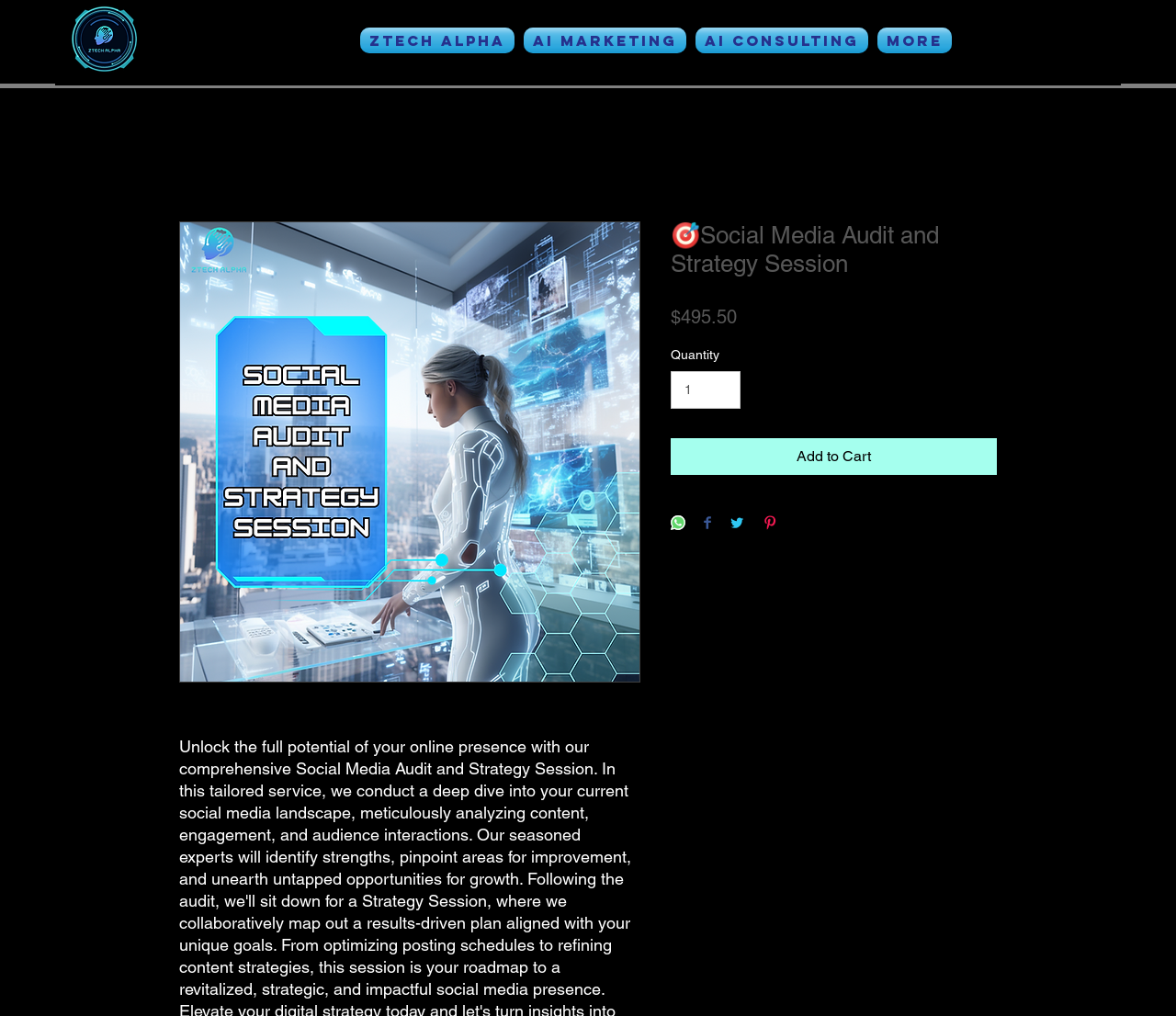Answer the question with a brief word or phrase:
What is the purpose of the 'More' navigation item?

To access more links